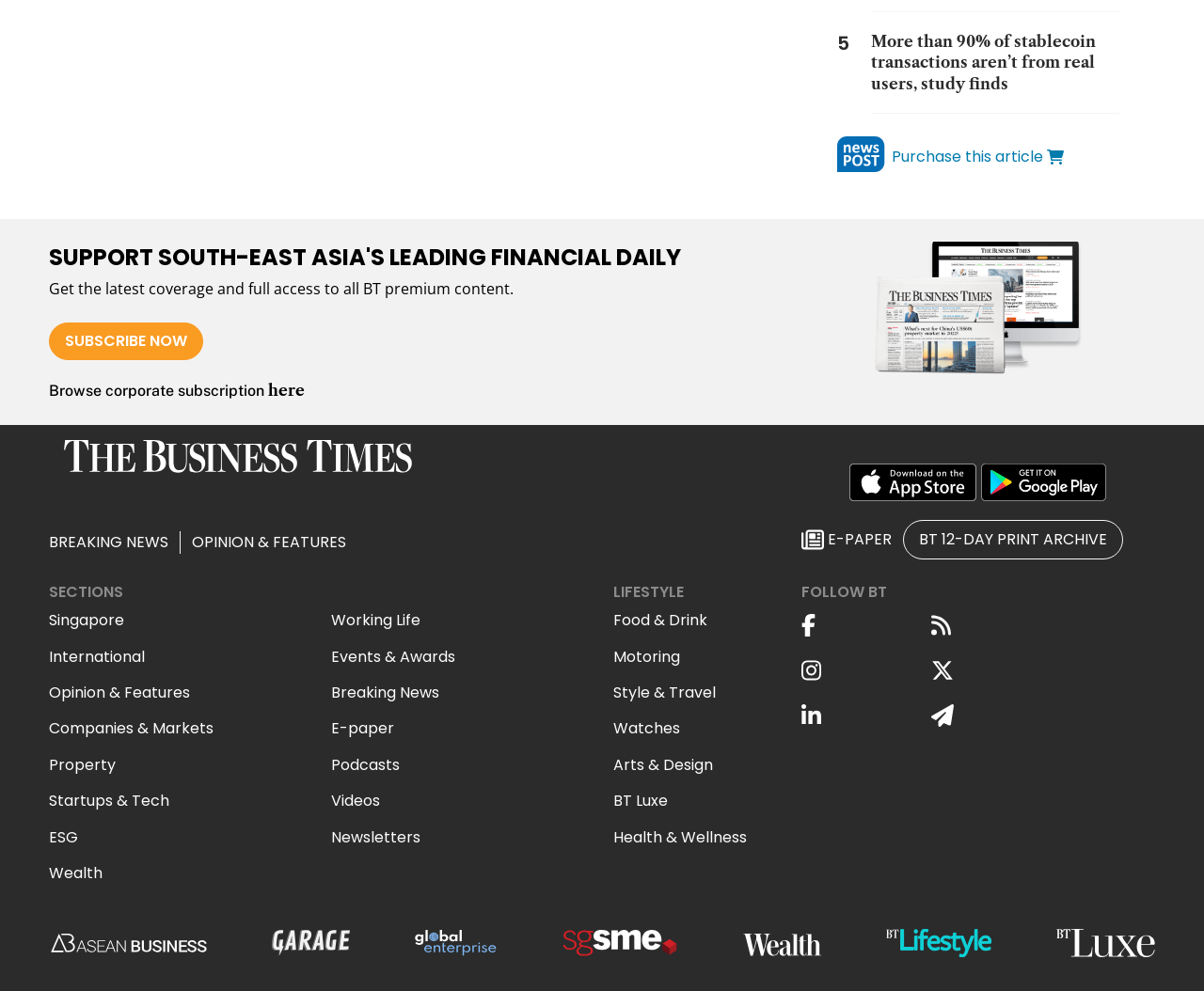What is the name of the financial daily?
Please respond to the question with a detailed and thorough explanation.

I found the answer by looking at the image element with the text 'The Business Times' which is located at the top of the webpage, indicating that it is the name of the financial daily.